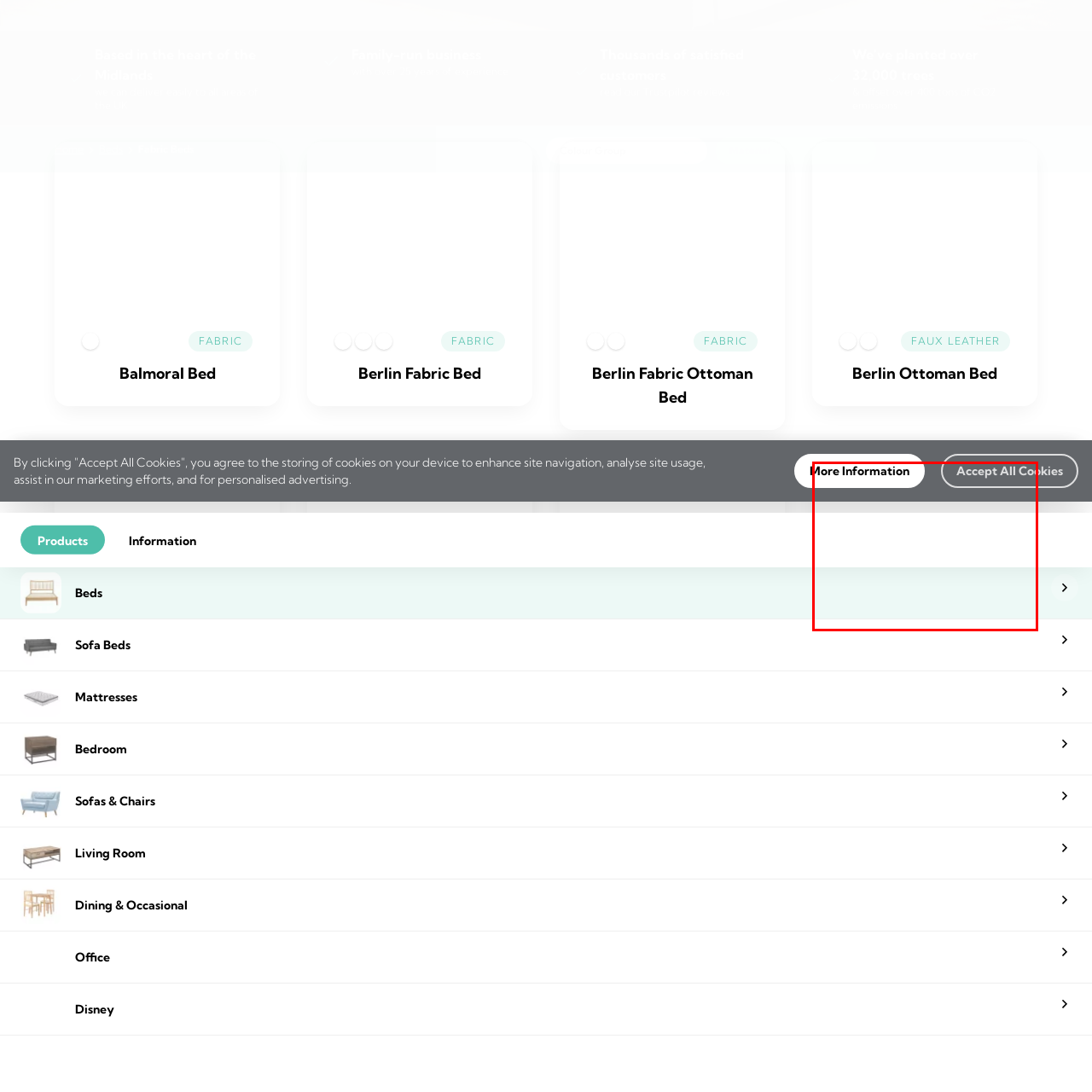Inspect the area marked by the red box and provide a short answer to the question: What type of products is the website likely related to?

Home furnishings